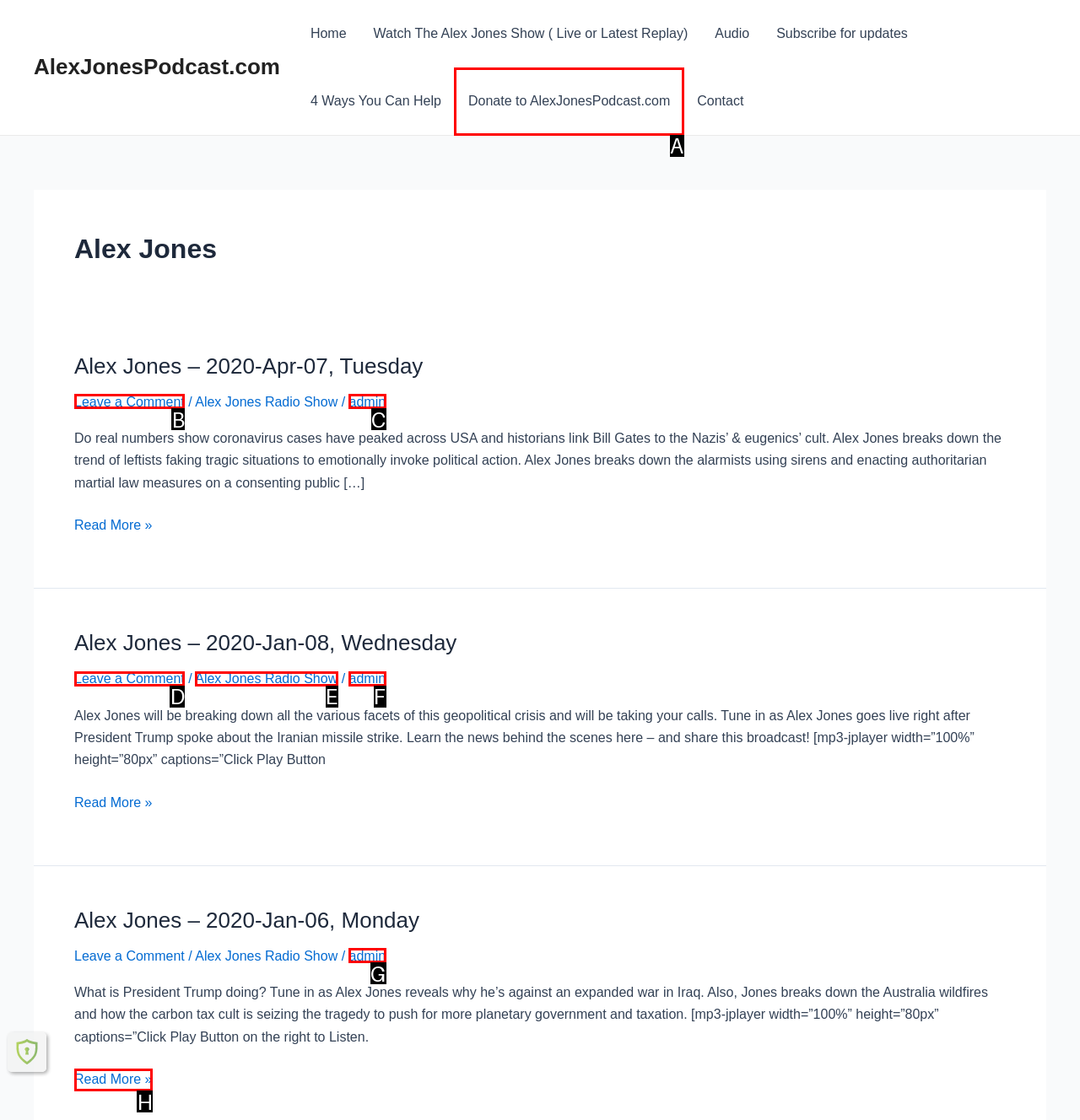Determine which HTML element to click to execute the following task: Leave a comment on Alex Jones Radio Show Answer with the letter of the selected option.

B